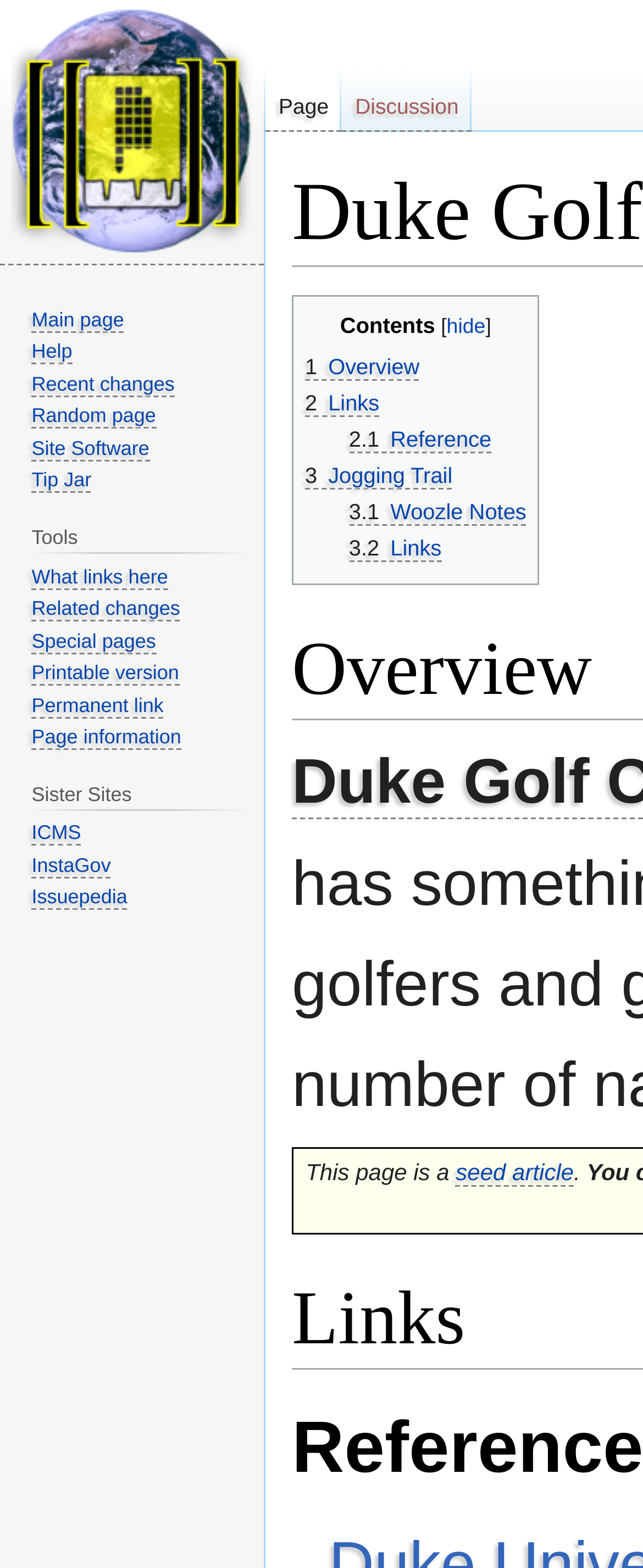How many links are under the 'Contents' navigation?
Please provide a detailed and thorough answer to the question.

Under the 'Contents' navigation, there are links '1 Overview', '2 Links', '3 Jogging Trail', '2.1 Reference', and '3.1 Woozle Notes'. Counting these links, we get a total of 5 links.